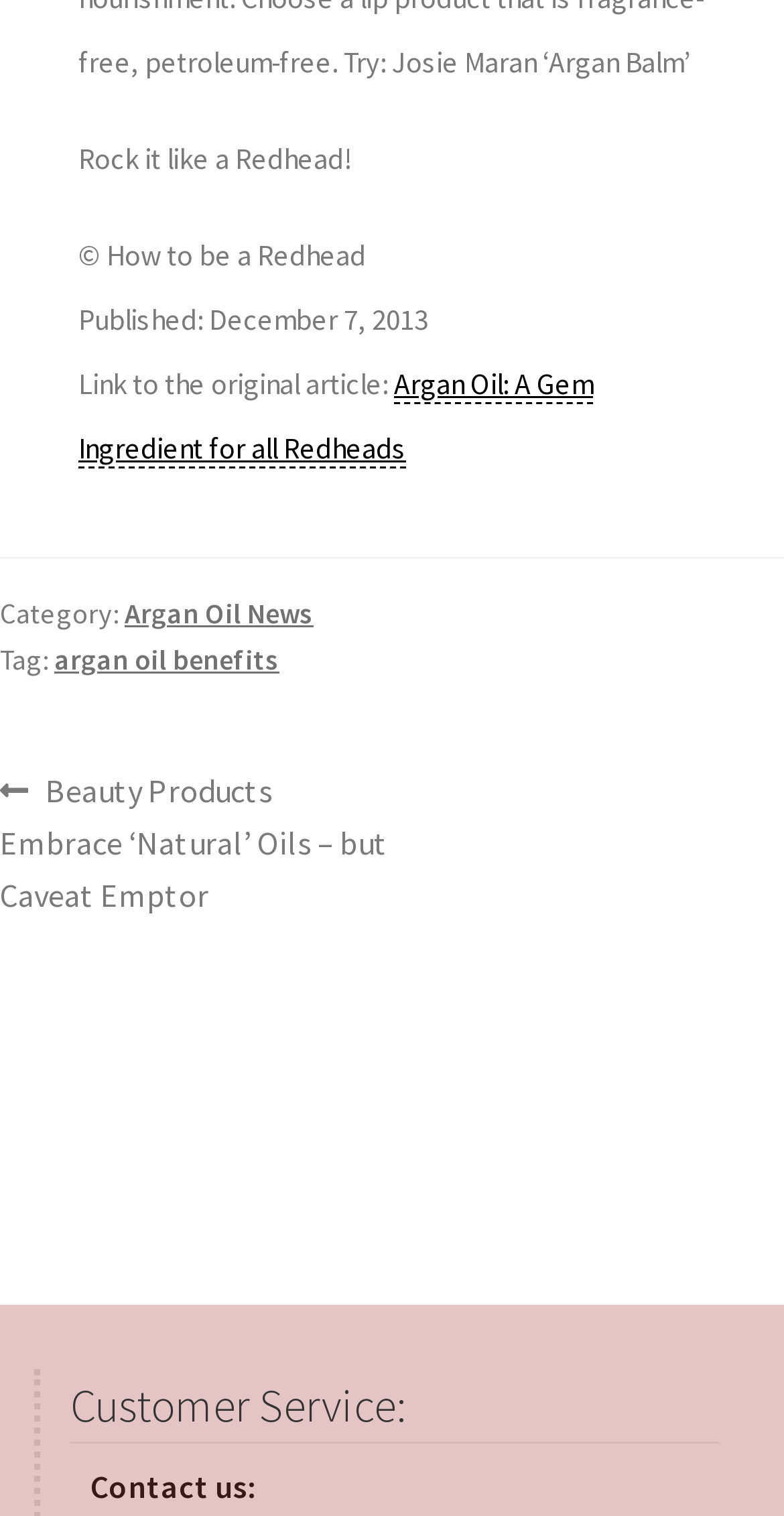Bounding box coordinates are specified in the format (top-left x, top-left y, bottom-right x, bottom-right y). All values are floating point numbers bounded between 0 and 1. Please provide the bounding box coordinate of the region this sentence describes: Argan Oil News

[0.159, 0.393, 0.4, 0.417]